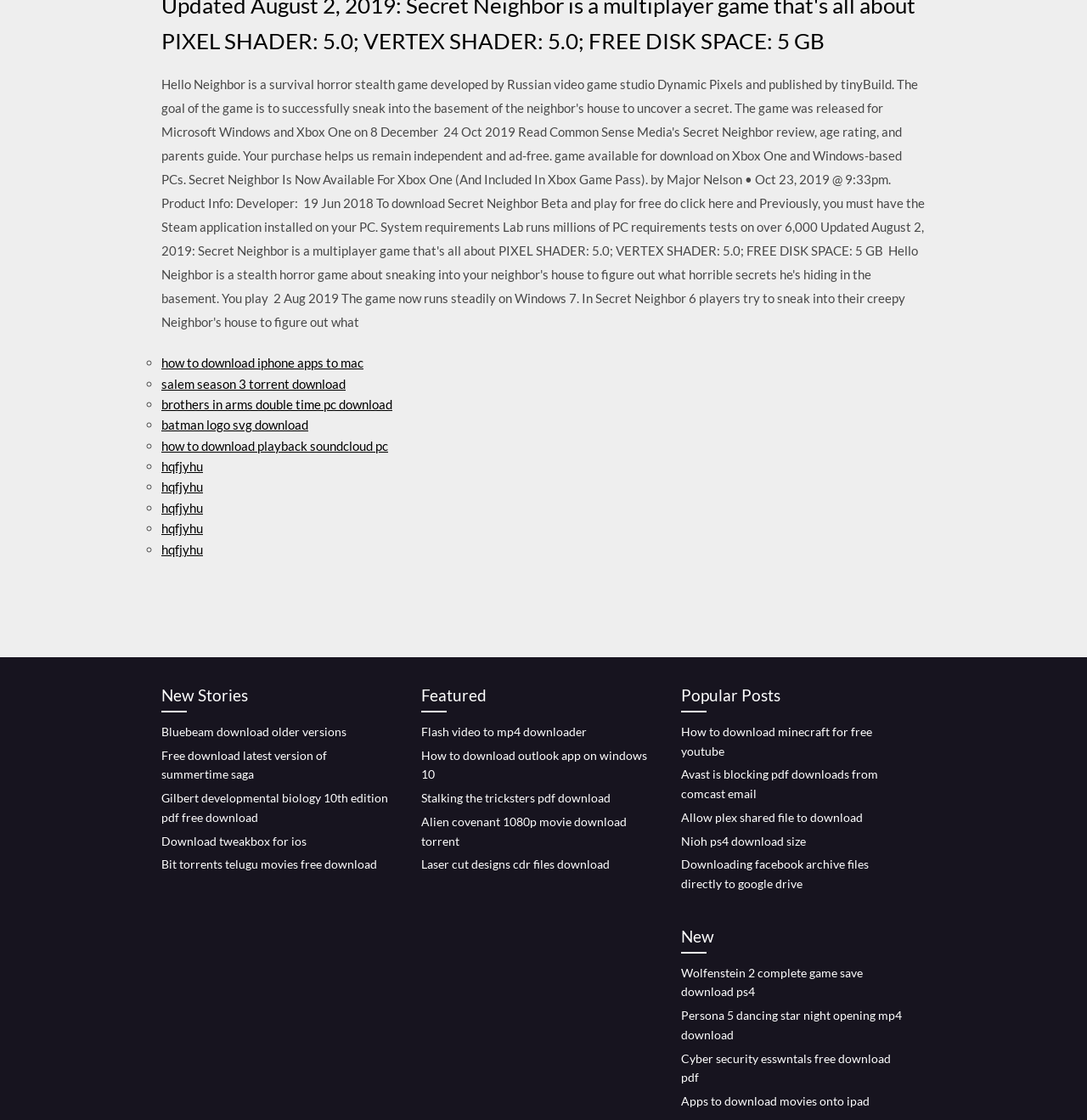How many categories are there on the webpage?
Give a comprehensive and detailed explanation for the question.

There are 4 categories on the webpage because there are 4 headings that categorize the links, which are 'New Stories', 'Featured', 'Popular Posts', and 'New'.